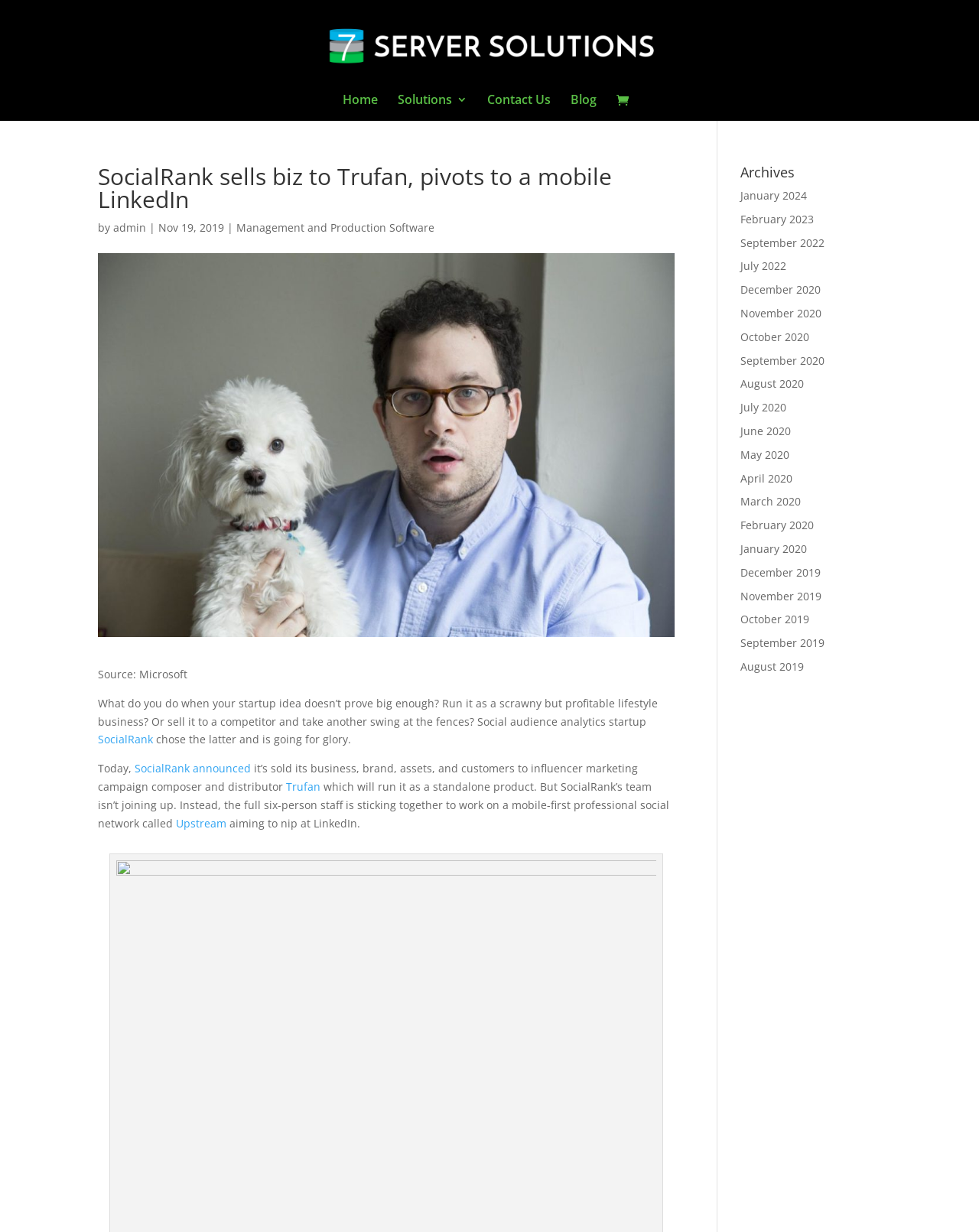Please determine the bounding box coordinates, formatted as (top-left x, top-left y, bottom-right x, bottom-right y), with all values as floating point numbers between 0 and 1. Identify the bounding box of the region described as: Management and Production Software

[0.241, 0.179, 0.444, 0.191]